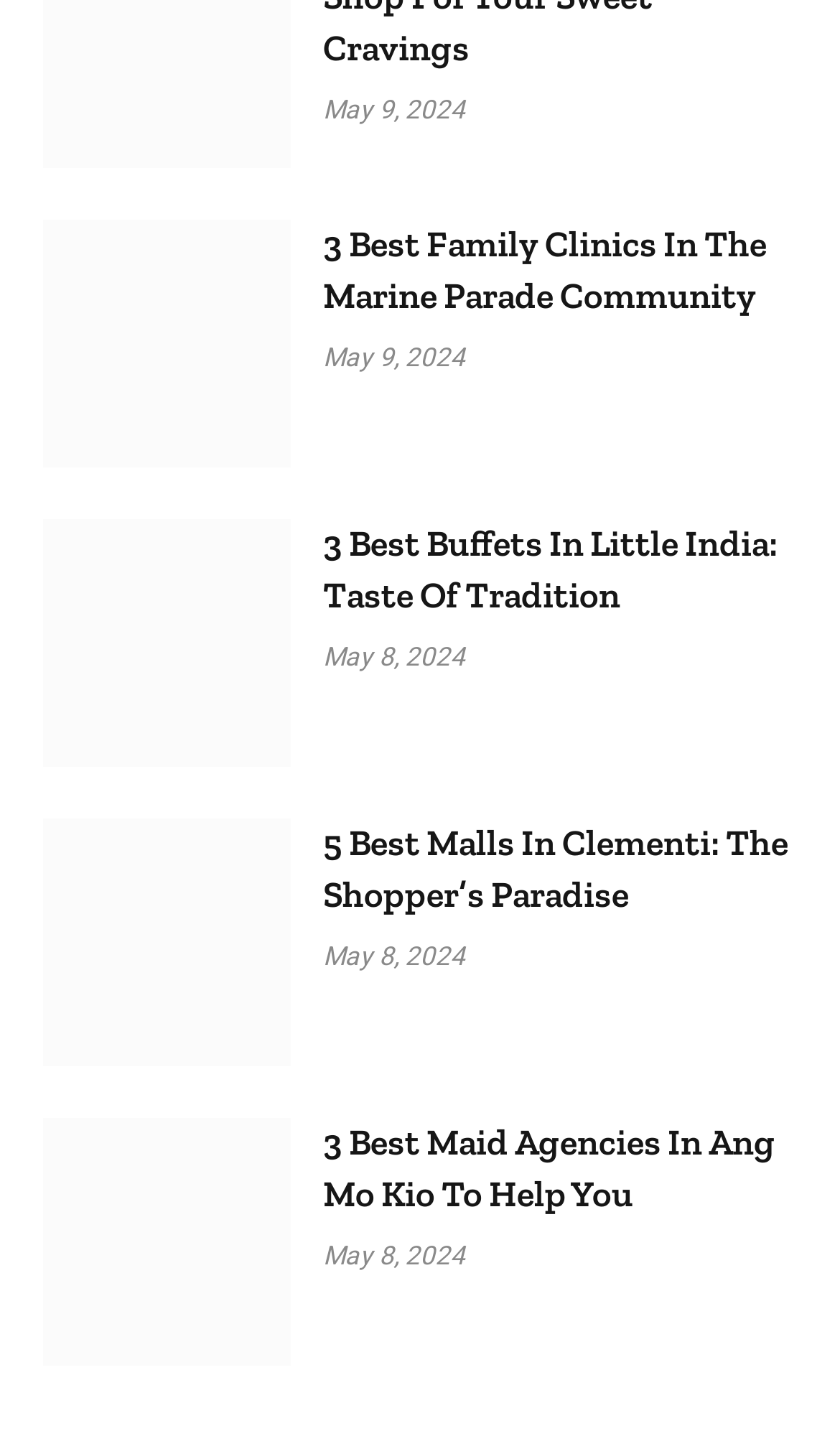What is the topic of the third article?
Provide a concise answer using a single word or phrase based on the image.

Best Buffets In Little India